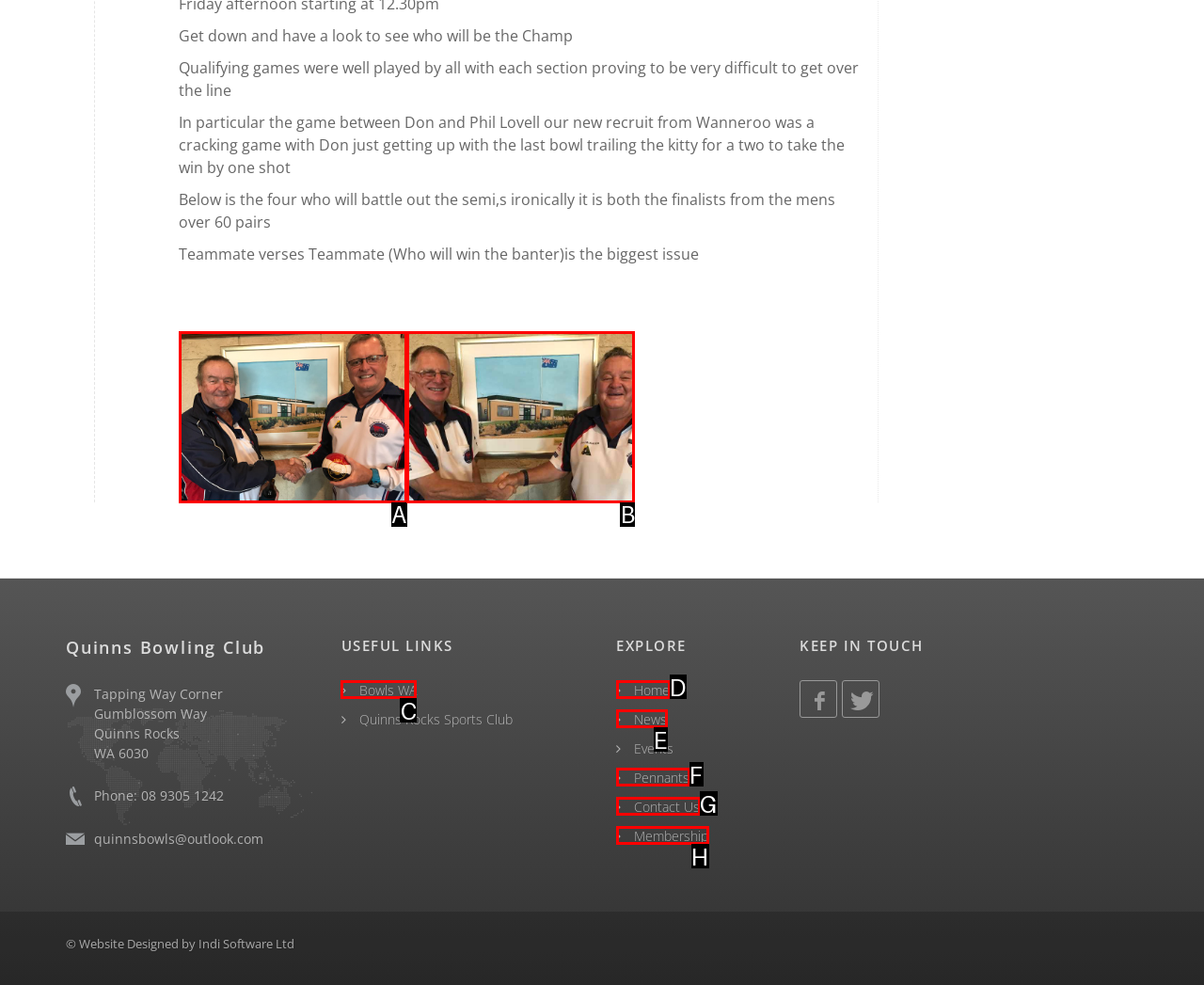Which lettered option matches the following description: Contact Us
Provide the letter of the matching option directly.

G